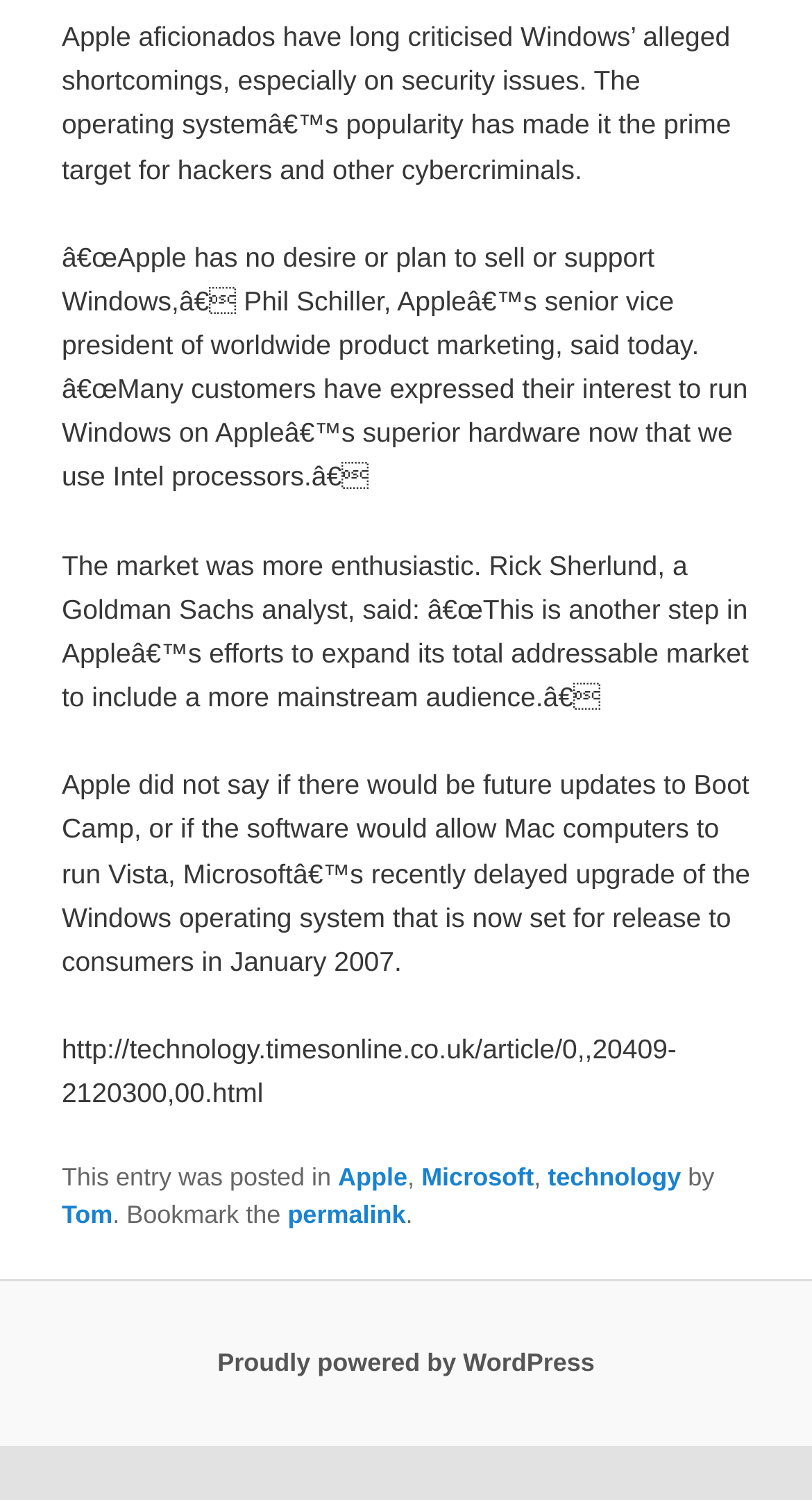Provide your answer in one word or a succinct phrase for the question: 
What is the name of the Goldman Sachs analyst?

Rick Sherlund